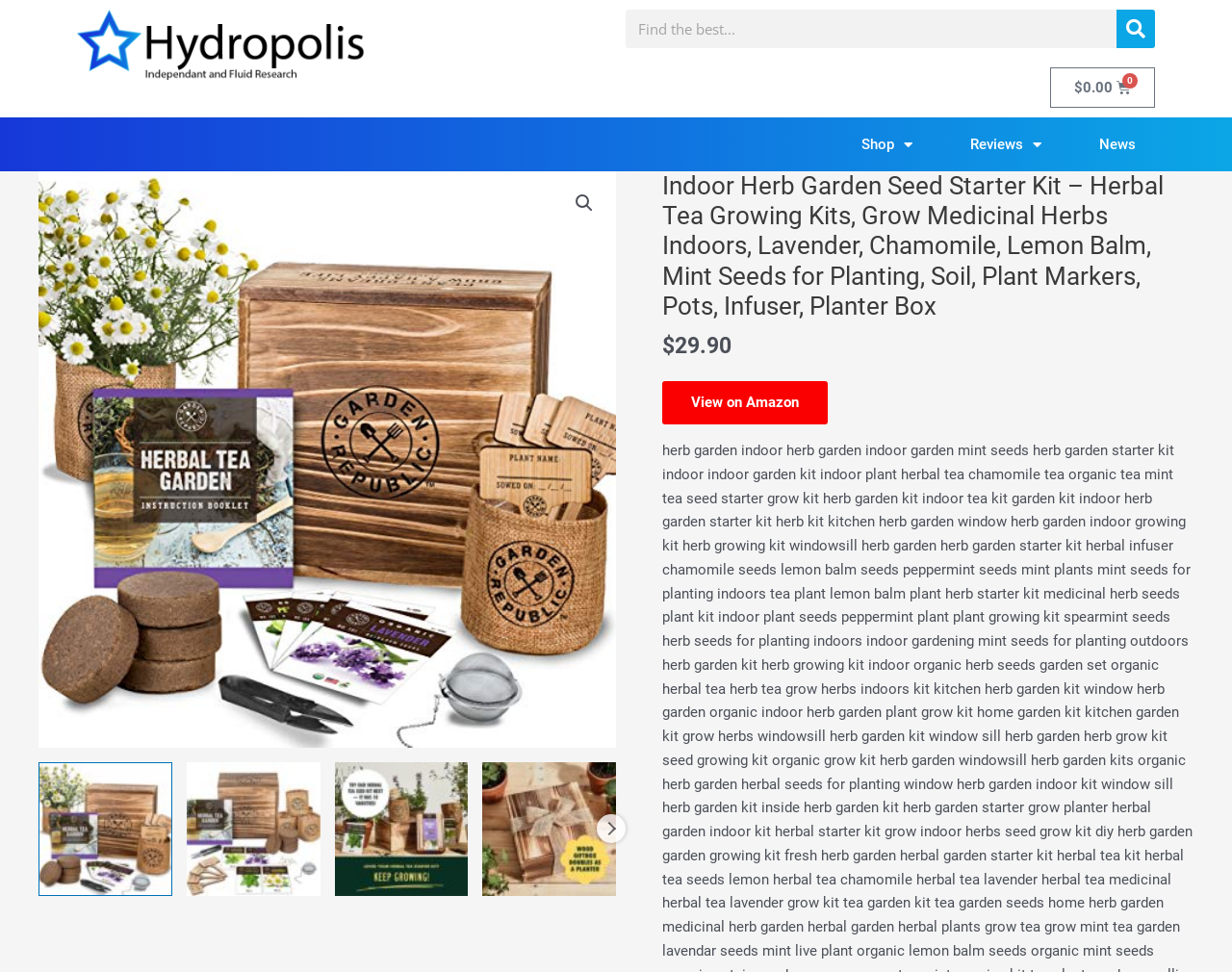How many links are in the top navigation menu?
Deliver a detailed and extensive answer to the question.

I counted the number of links in the top navigation menu by looking at the elements with the type 'link' that are located at the top of the webpage. There are four links in the top navigation menu: 'Shop Menu Toggle', 'Reviews Menu Toggle', 'News', and a link with a magnifying glass icon.